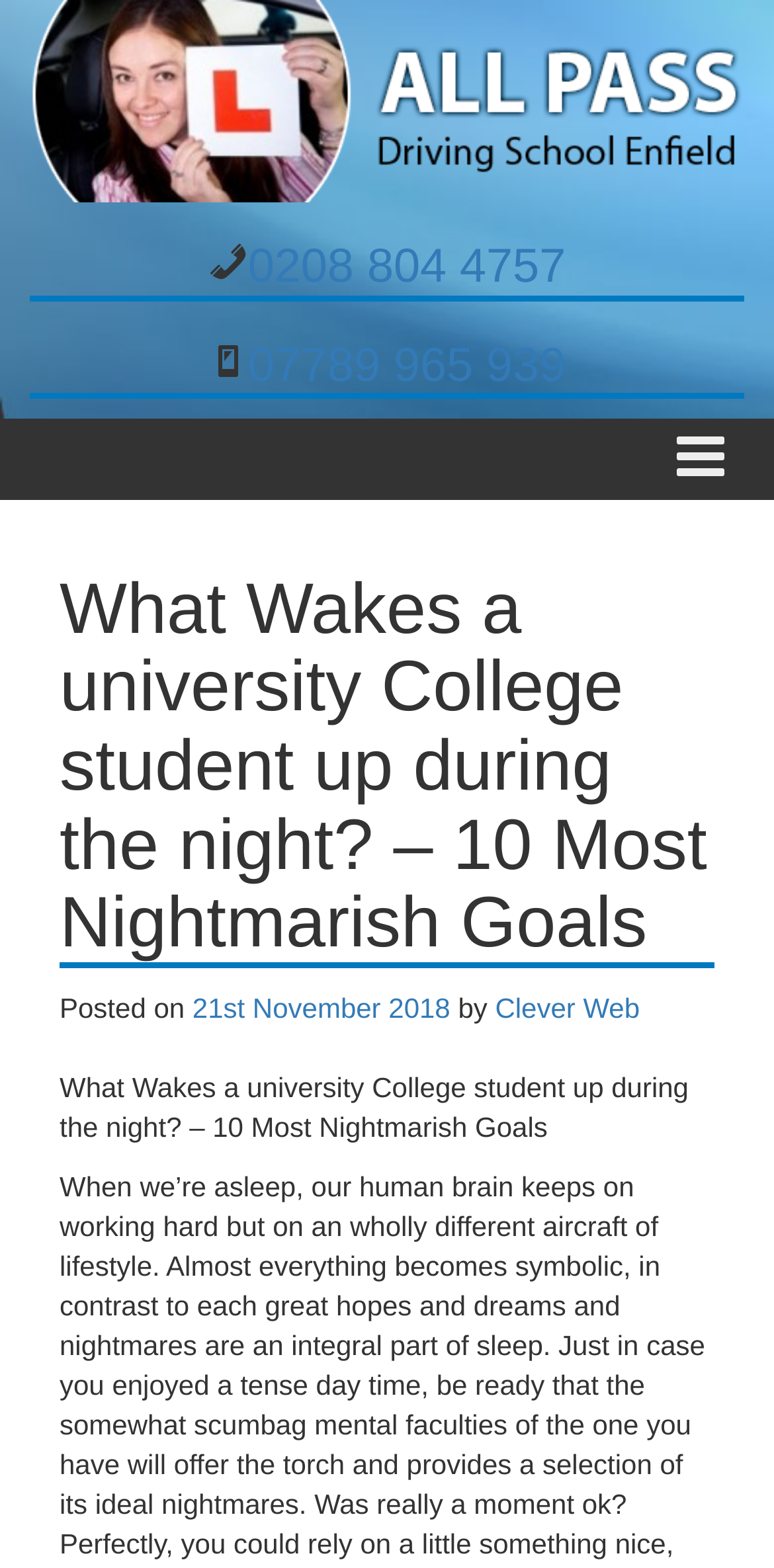Highlight the bounding box coordinates of the element you need to click to perform the following instruction: "Call the phone number 0208 804 4757."

[0.32, 0.153, 0.731, 0.187]